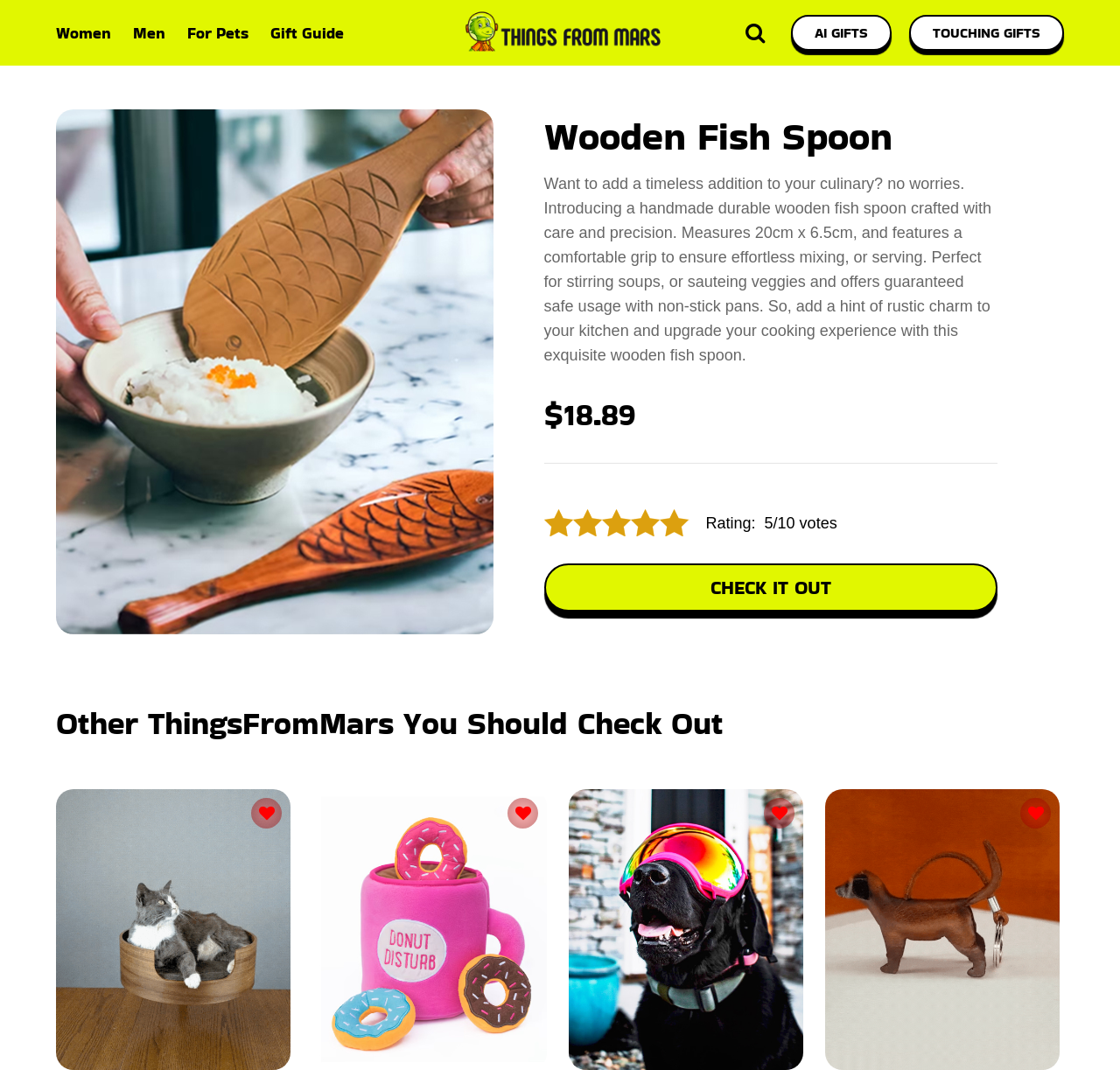Highlight the bounding box coordinates of the element that should be clicked to carry out the following instruction: "Click on CHECK IT OUT". The coordinates must be given as four float numbers ranging from 0 to 1, i.e., [left, top, right, bottom].

[0.634, 0.536, 0.742, 0.561]